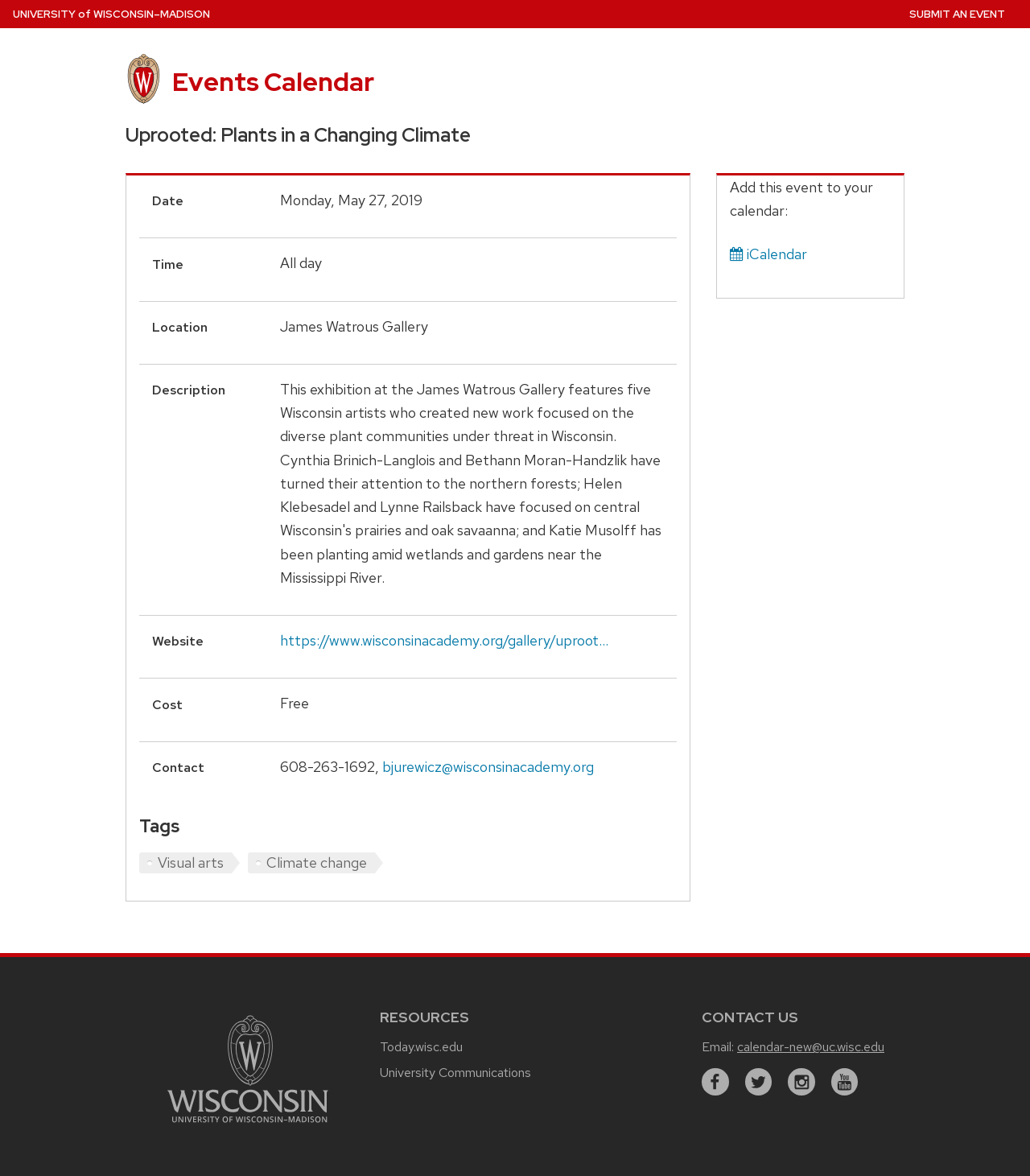What is the event date?
Relying on the image, give a concise answer in one word or a brief phrase.

Monday, May 27, 2019